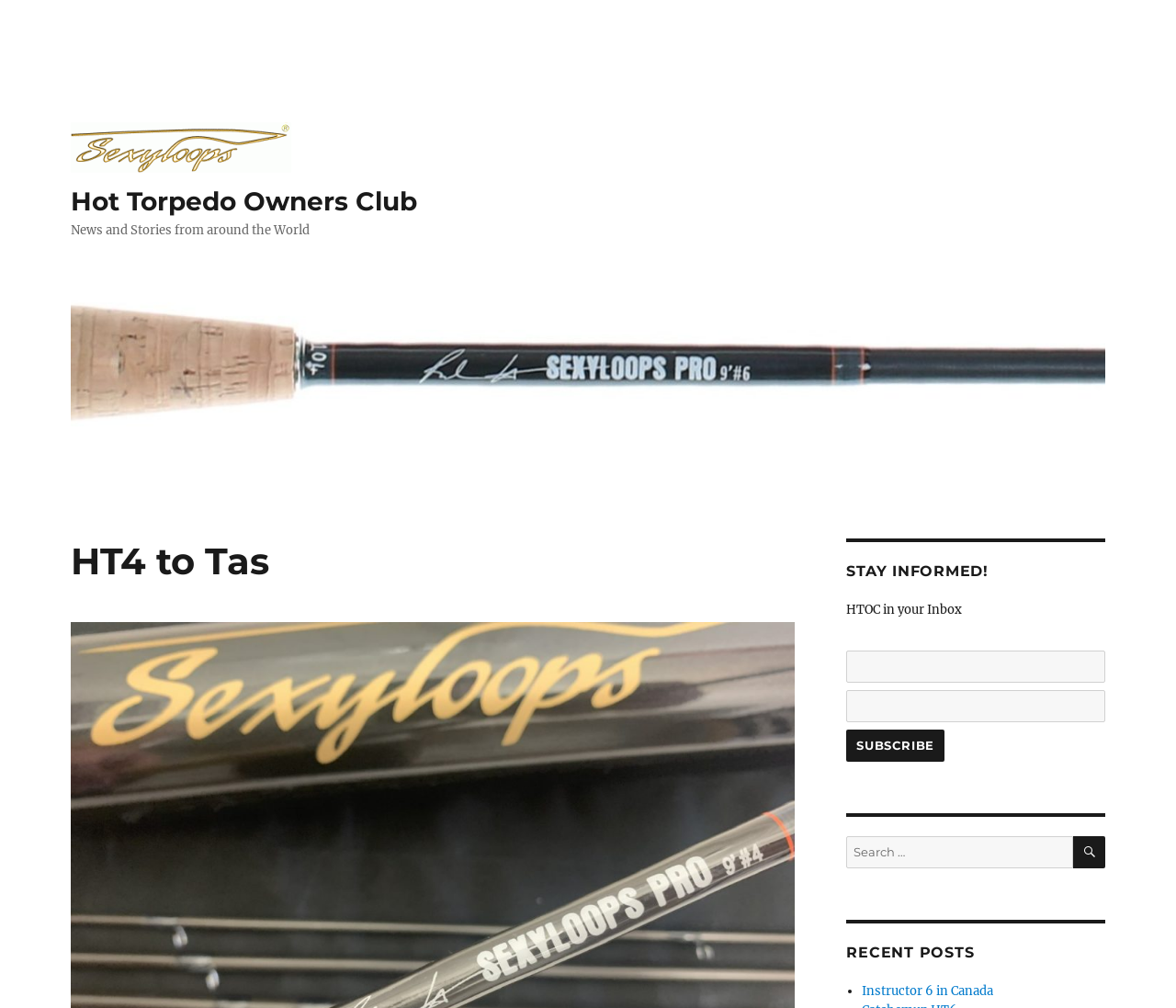What is the topic of the recent post?
Provide a fully detailed and comprehensive answer to the question.

The recent post is about 'Instructor 6 in Canada', which is indicated by the link element below the 'RECENT POSTS' heading.